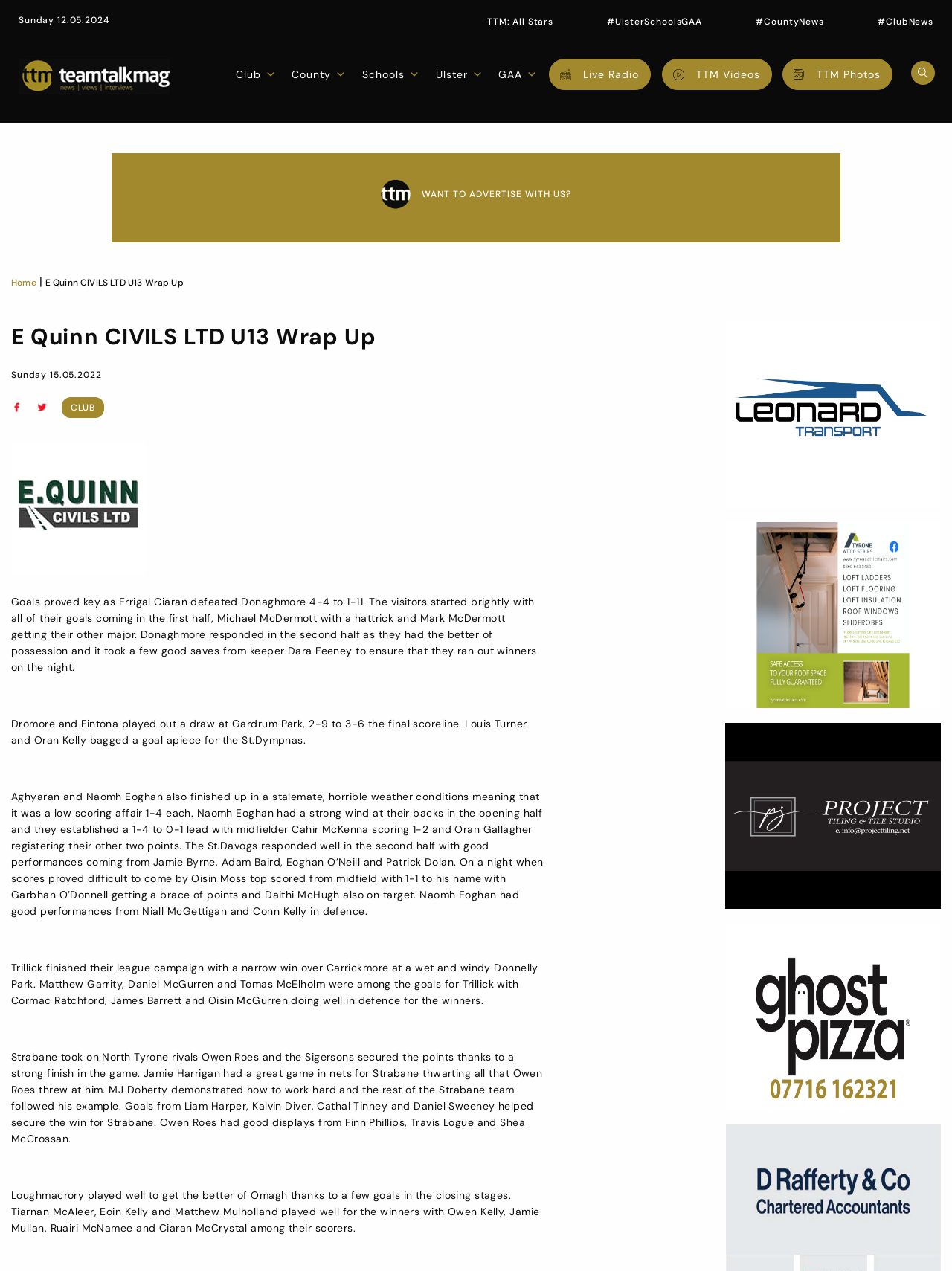Refer to the image and offer a detailed explanation in response to the question: What is the name of the team that defeated Donaghmore?

I read the first article on the webpage and found that Errigal Ciaran defeated Donaghmore 4-4 to 1-11.